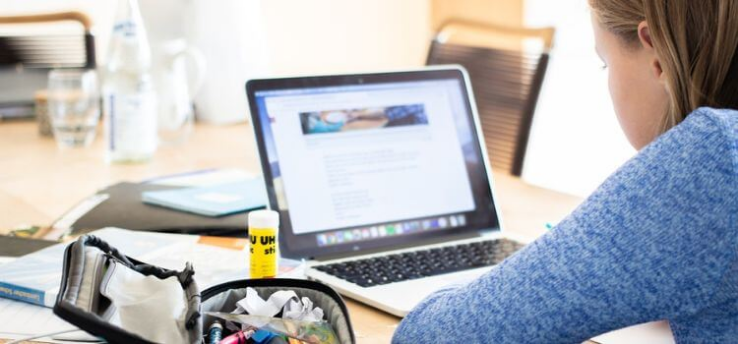Answer the following inquiry with a single word or phrase:
What type of environment is depicted in the image?

Homeschooling environment